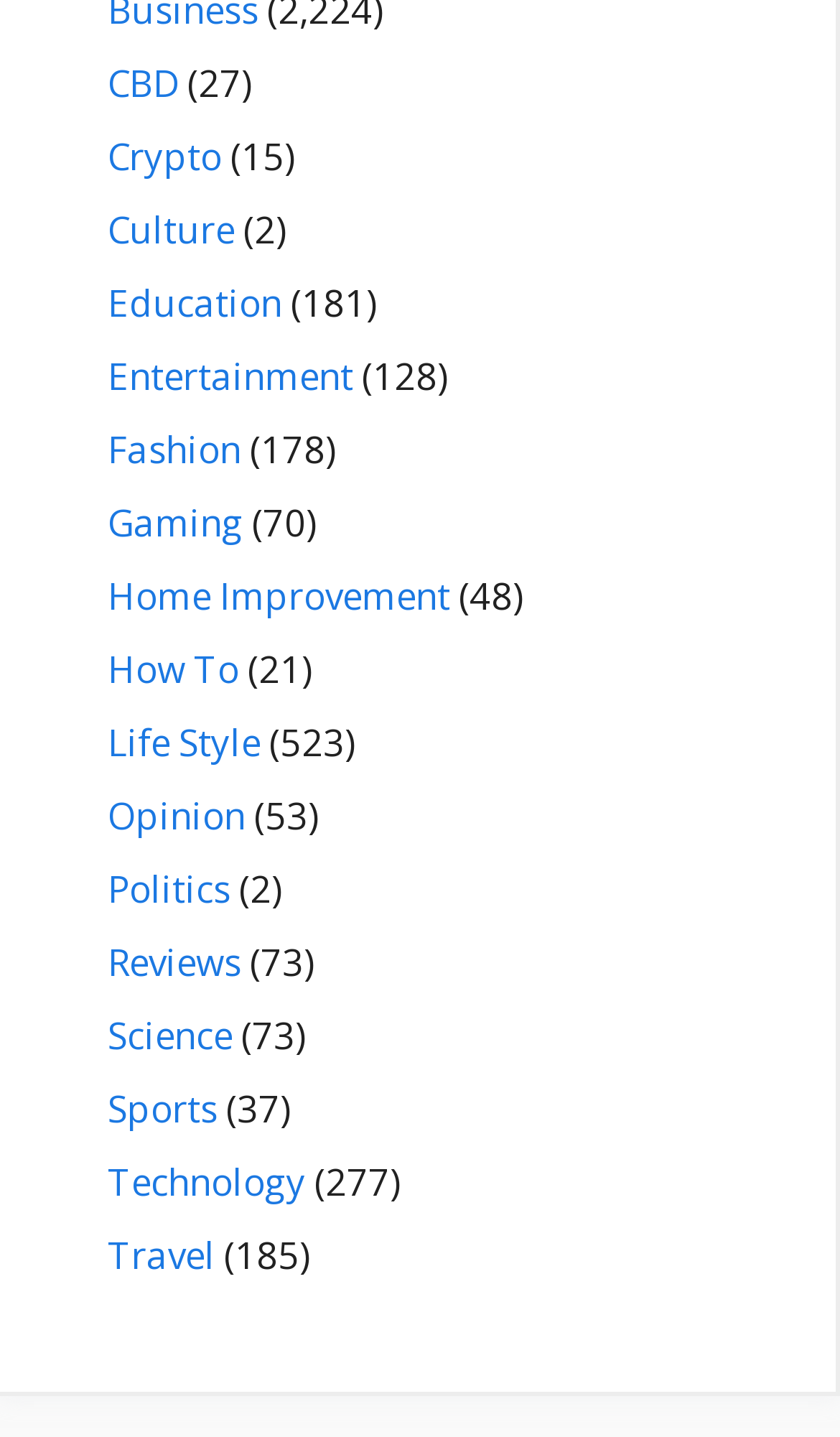Please find the bounding box for the UI component described as follows: "Entertainment".

[0.128, 0.245, 0.421, 0.279]